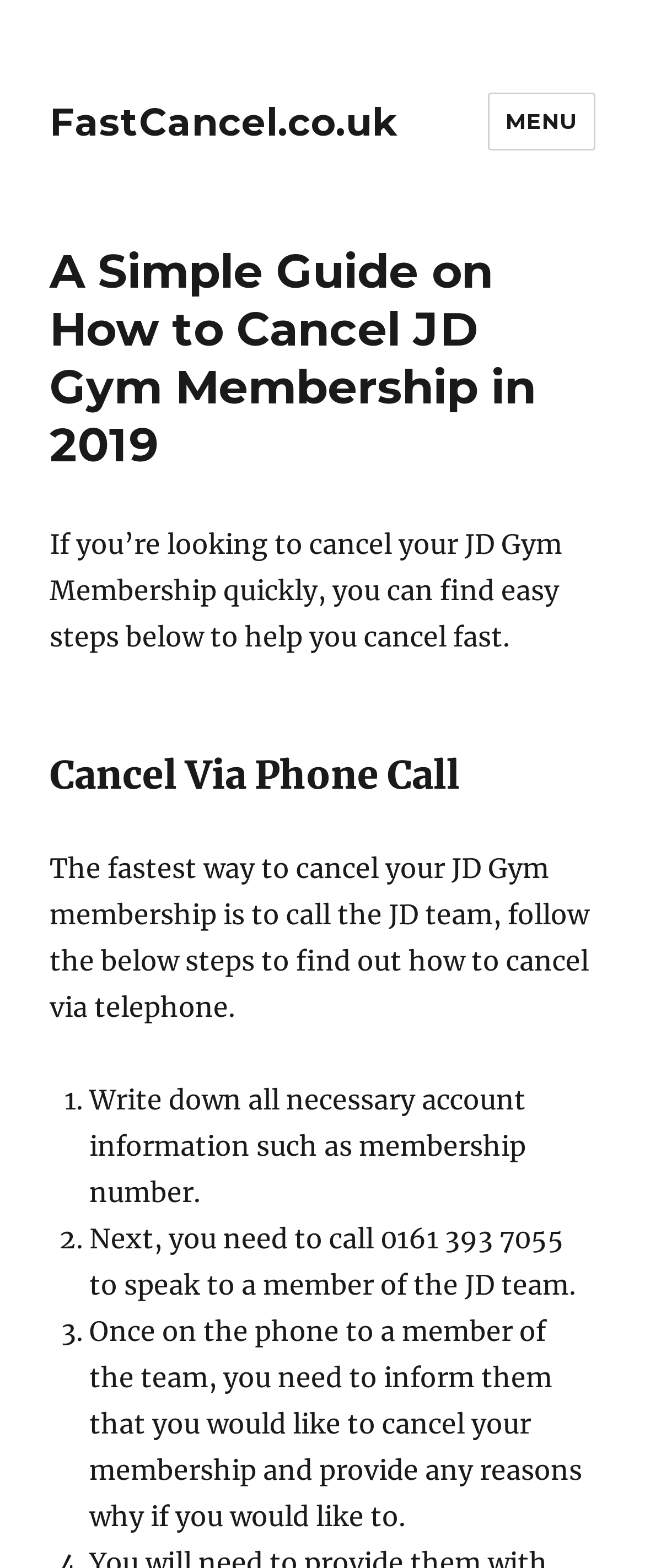What is the fastest way to cancel JD Gym membership?
Refer to the screenshot and deliver a thorough answer to the question presented.

According to the webpage, the fastest way to cancel JD Gym membership is to call the JD team, as stated in the section 'Cancel Via Phone Call'.